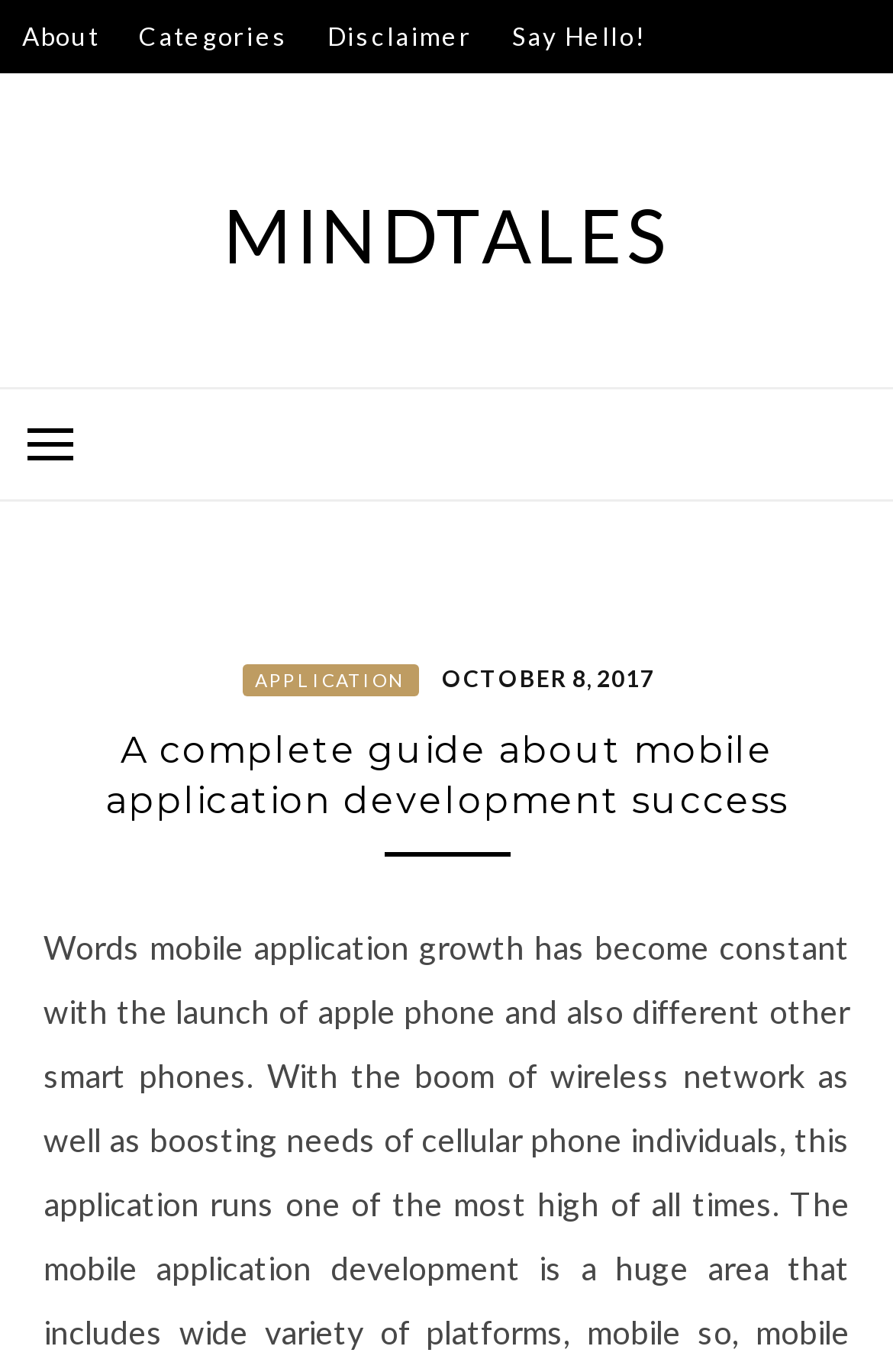Bounding box coordinates are specified in the format (top-left x, top-left y, bottom-right x, bottom-right y). All values are floating point numbers bounded between 0 and 1. Please provide the bounding box coordinate of the region this sentence describes: Say Hello!

[0.573, 0.0, 0.723, 0.053]